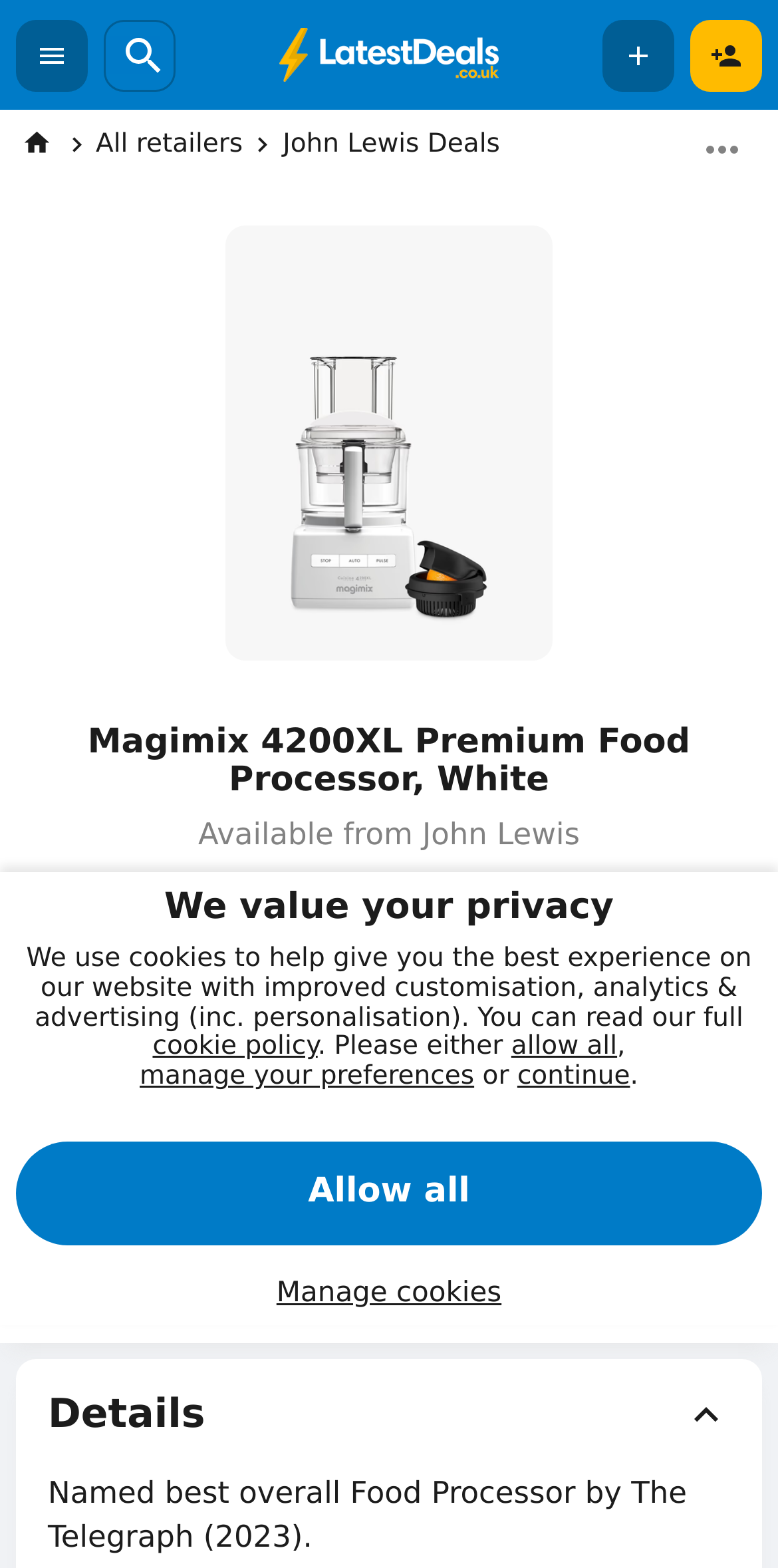Give a short answer using one word or phrase for the question:
What is the price of the Magimix 4200XL Premium Food Processor?

£250